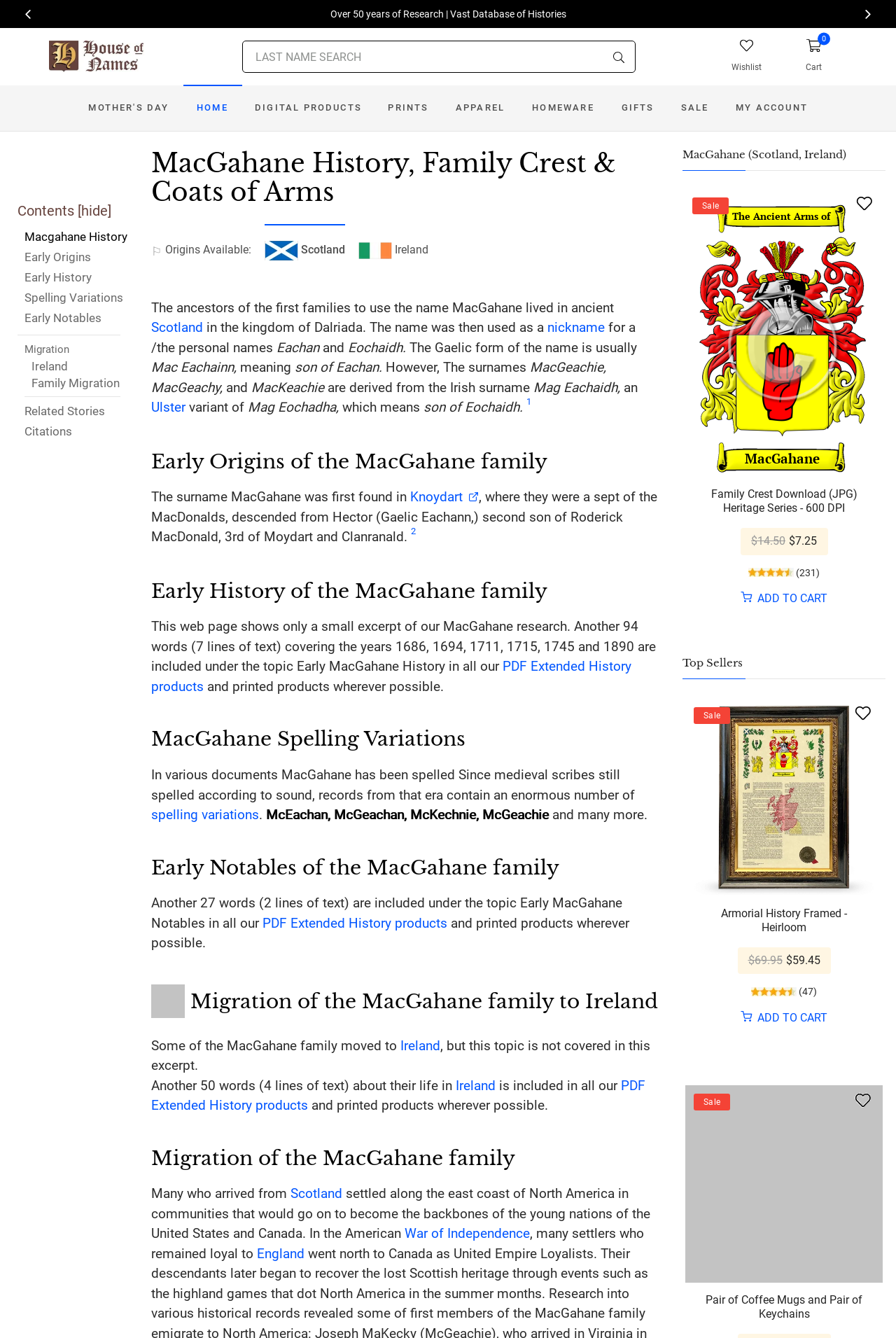Determine the bounding box coordinates of the UI element that matches the following description: "alt="Product"". The coordinates should be four float numbers between 0 and 1 in the format [left, top, right, bottom].

[0.904, 0.891, 0.954, 0.903]